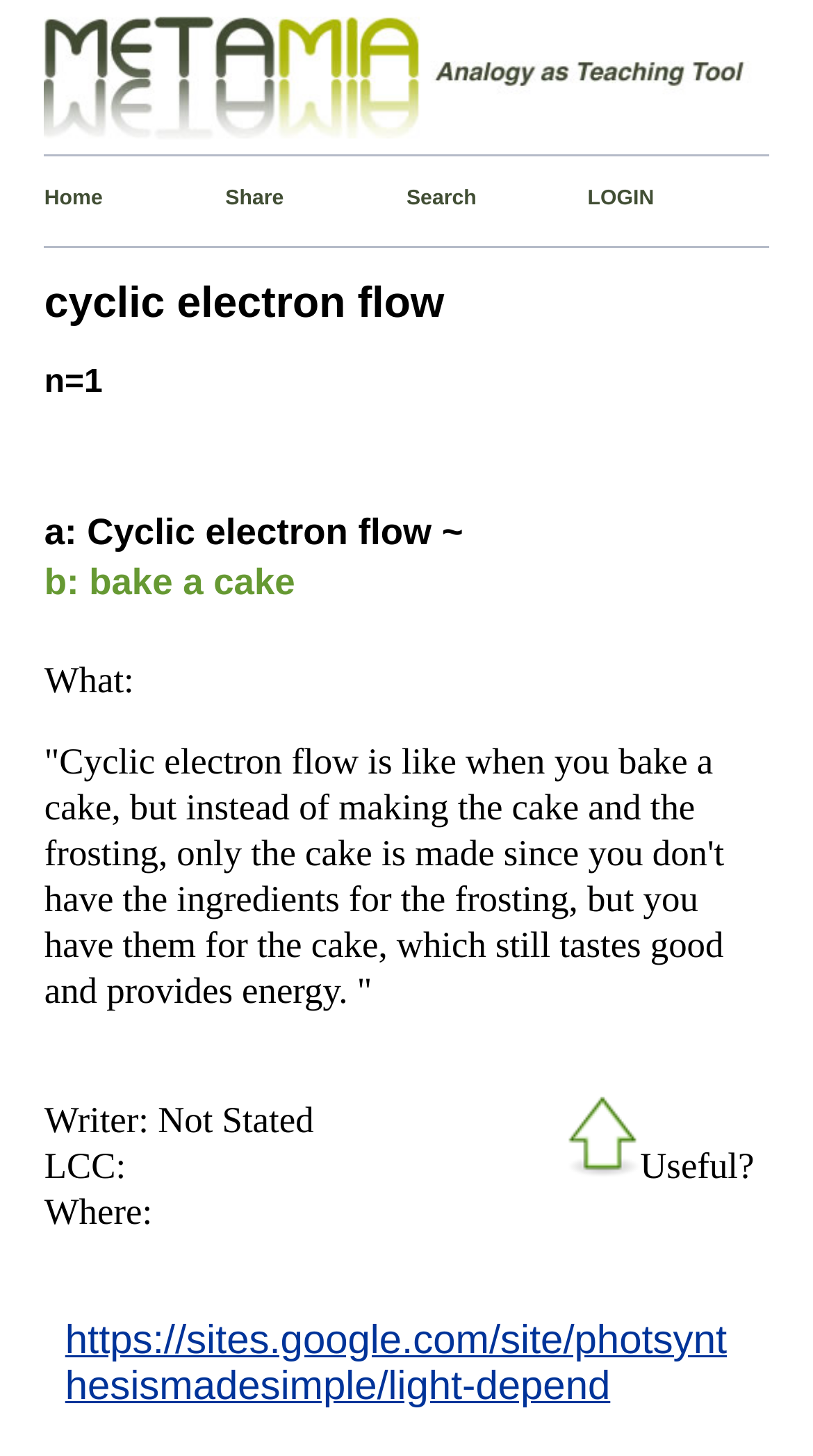Analyze the image and give a detailed response to the question:
What is the topic of the webpage?

The topic of the webpage is Cyclic Electron Flow, which is indicated by the heading 'cyclic electron flow' on the webpage.